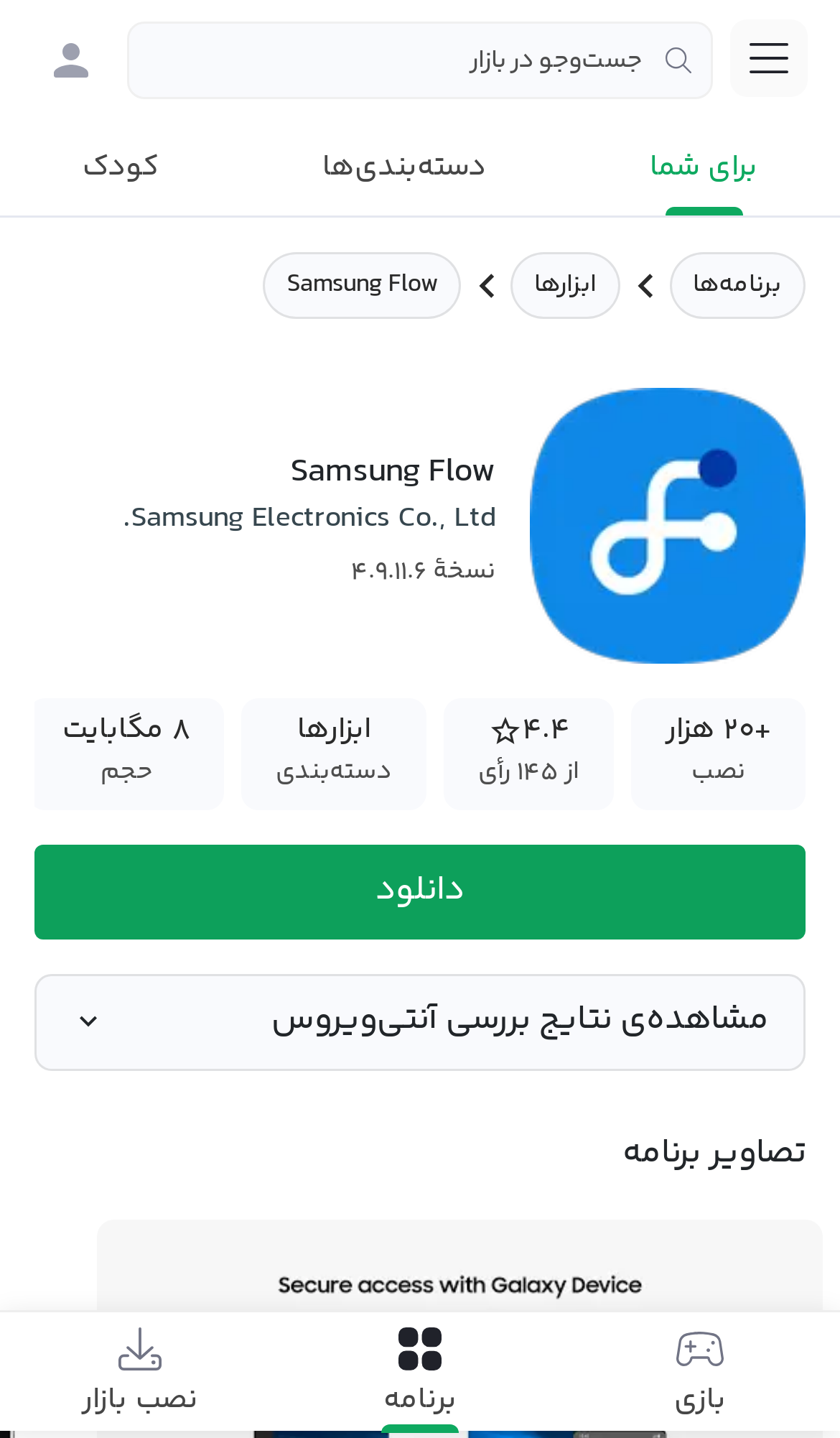Provide a brief response to the question below using one word or phrase:
What is the average rating of the application?

۴.۴